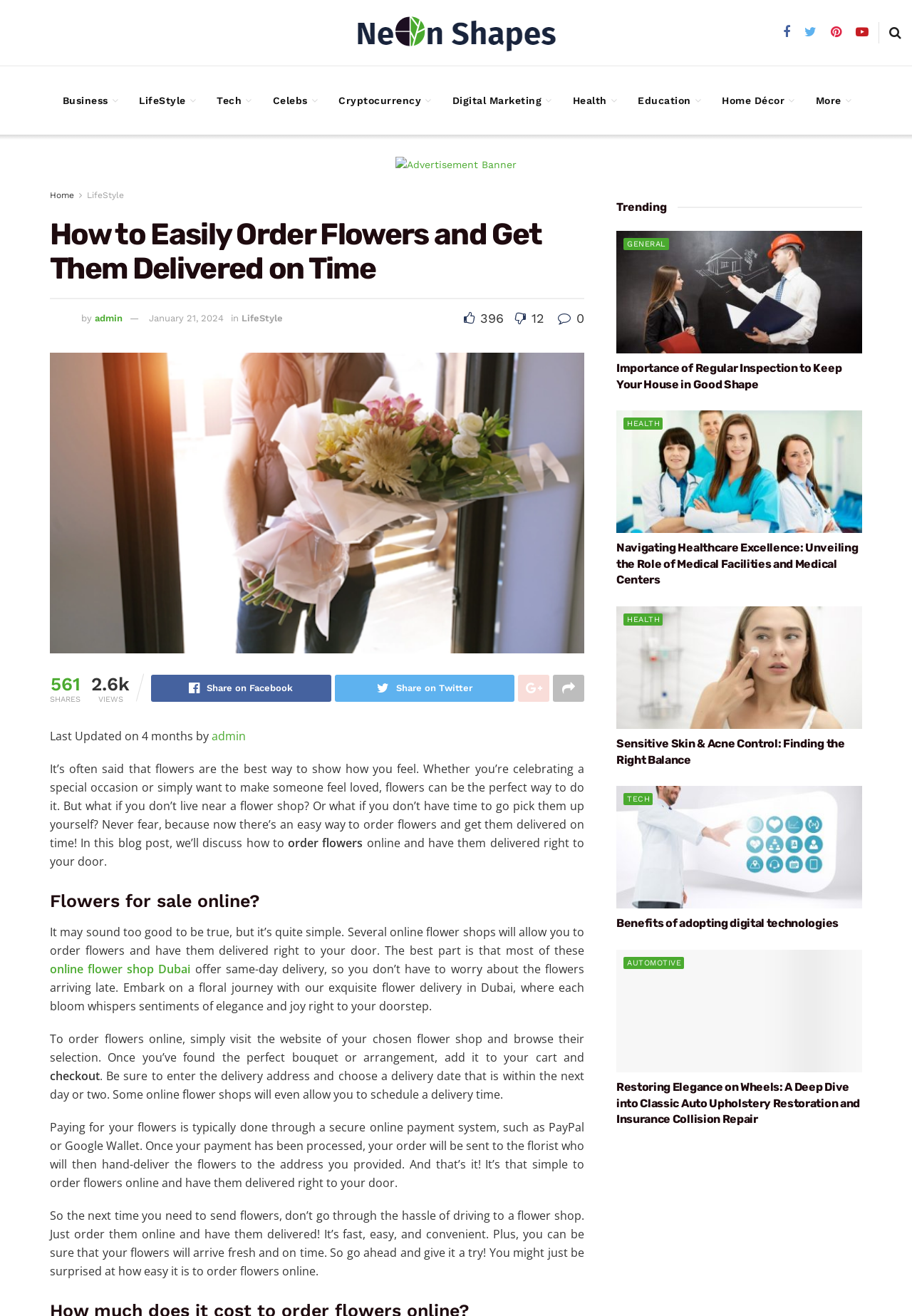Identify the bounding box coordinates of the section to be clicked to complete the task described by the following instruction: "Check the 'Trending' section". The coordinates should be four float numbers between 0 and 1, formatted as [left, top, right, bottom].

[0.676, 0.148, 0.743, 0.167]